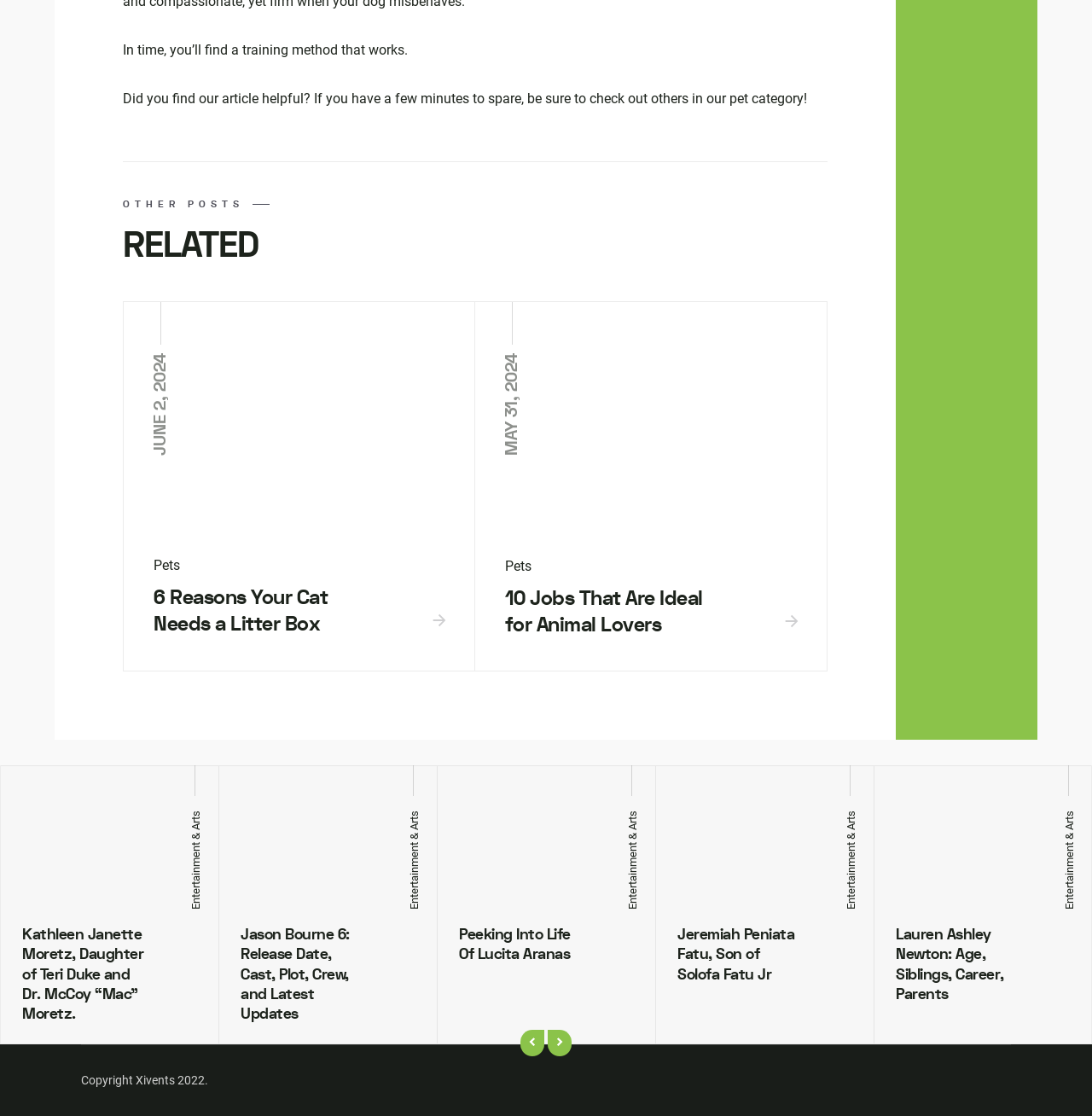Locate the bounding box coordinates of the element's region that should be clicked to carry out the following instruction: "Click on the 'Previous' button". The coordinates need to be four float numbers between 0 and 1, i.e., [left, top, right, bottom].

[0.477, 0.923, 0.498, 0.947]